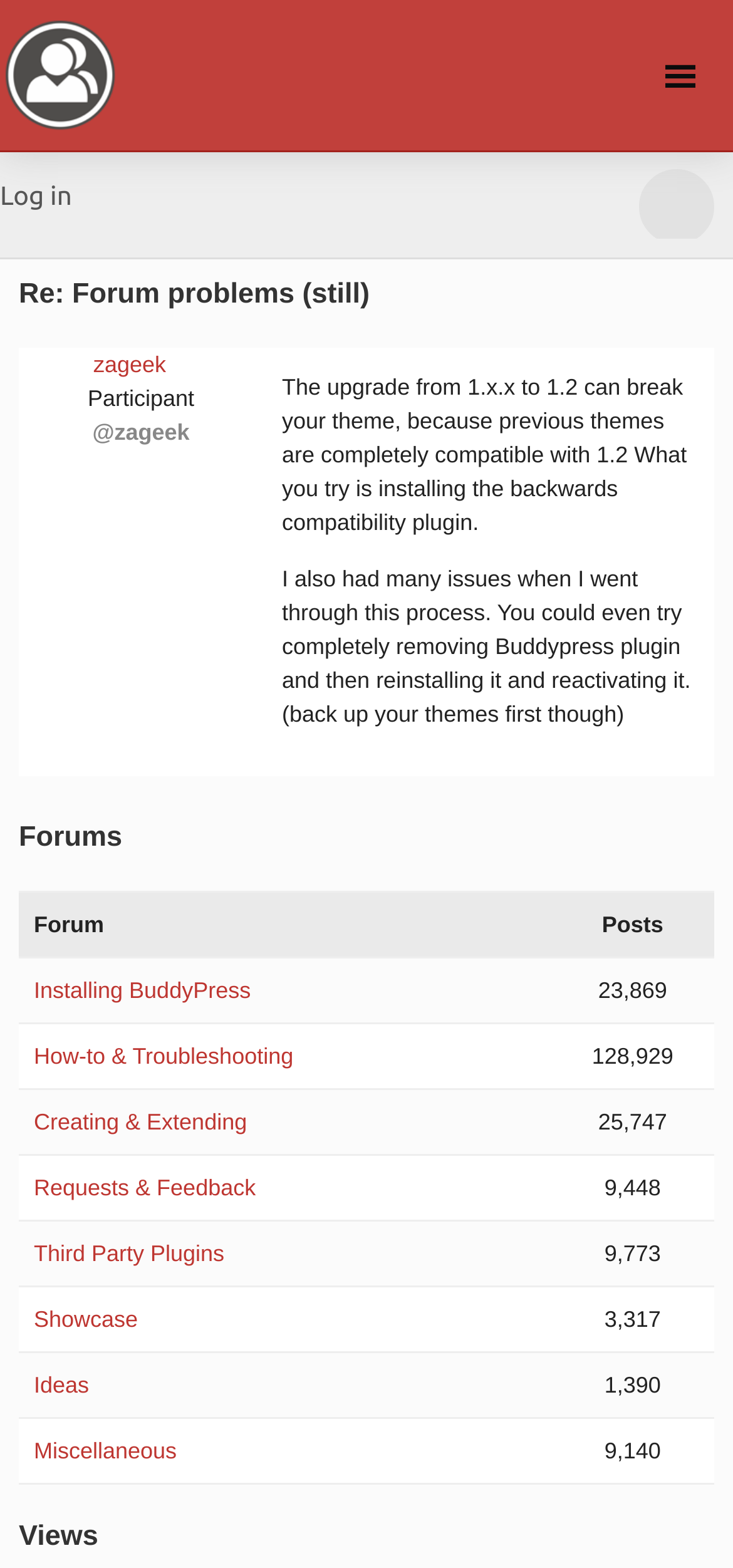Identify the coordinates of the bounding box for the element described below: "Ideas". Return the coordinates as four float numbers between 0 and 1: [left, top, right, bottom].

[0.046, 0.875, 0.121, 0.892]